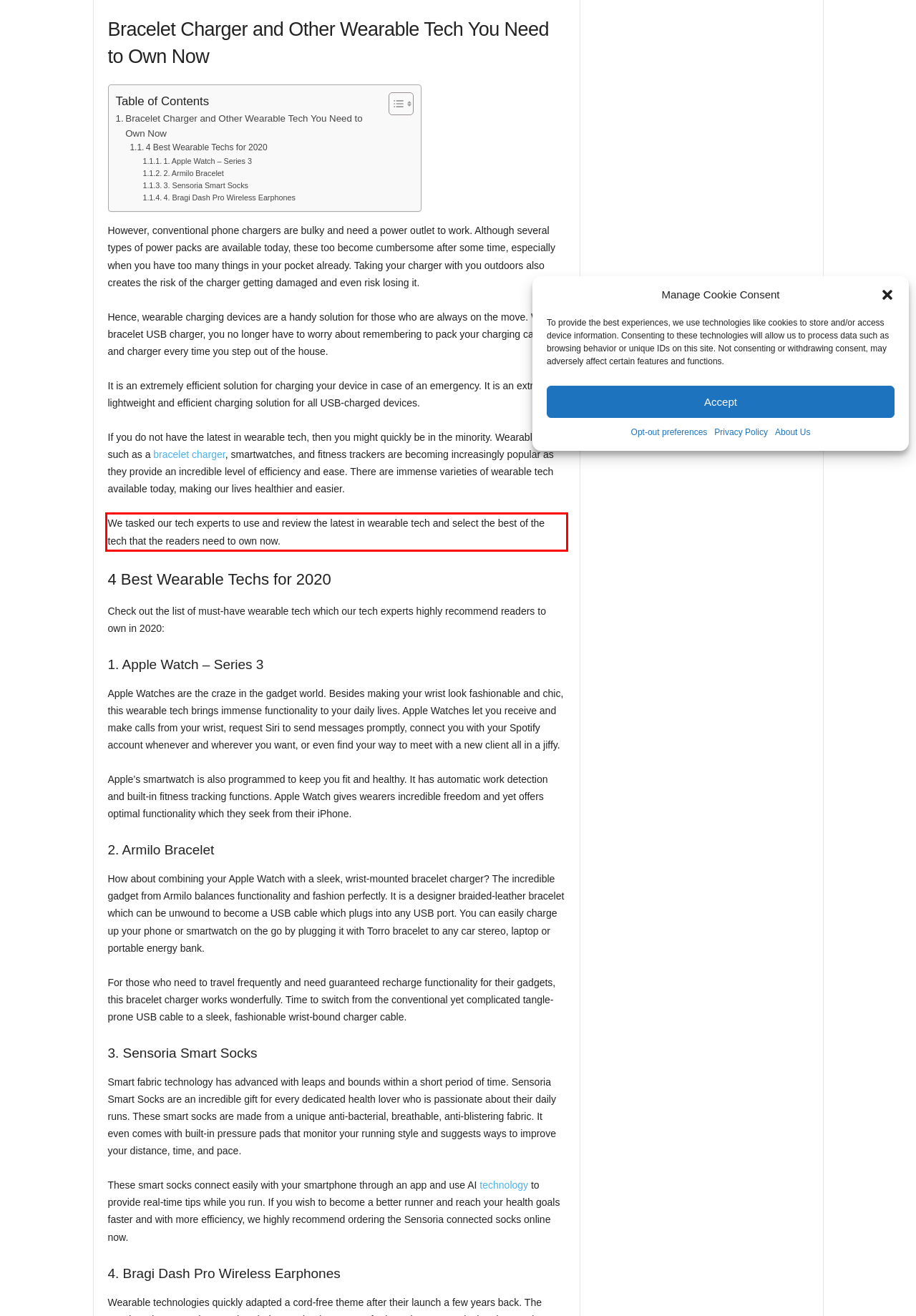Analyze the screenshot of the webpage that features a red bounding box and recognize the text content enclosed within this red bounding box.

We tasked our tech experts to use and review the latest in wearable tech and select the best of the tech that the readers need to own now.